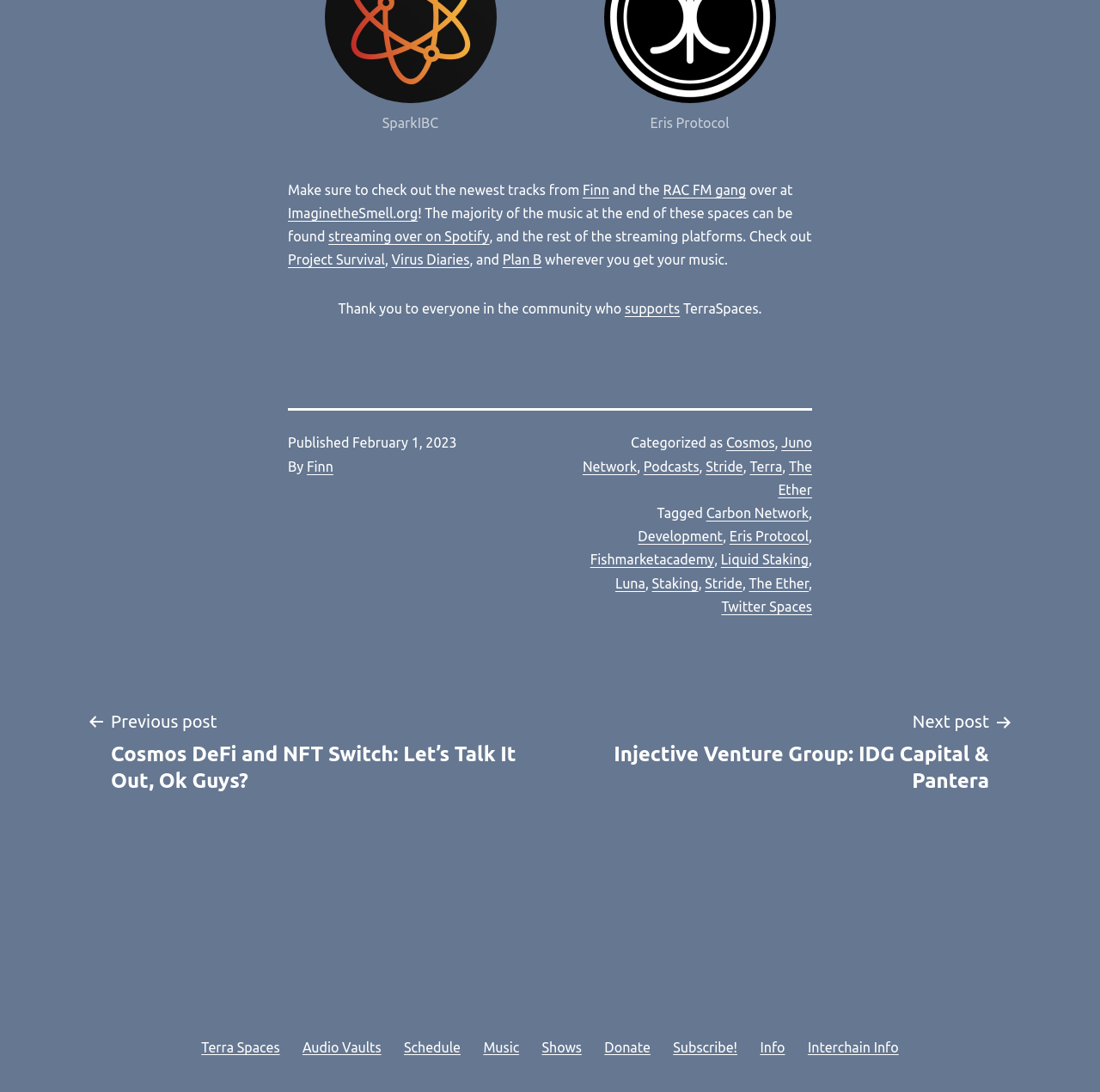Give a one-word or short phrase answer to this question: 
What is the name of the website?

SparkIBC